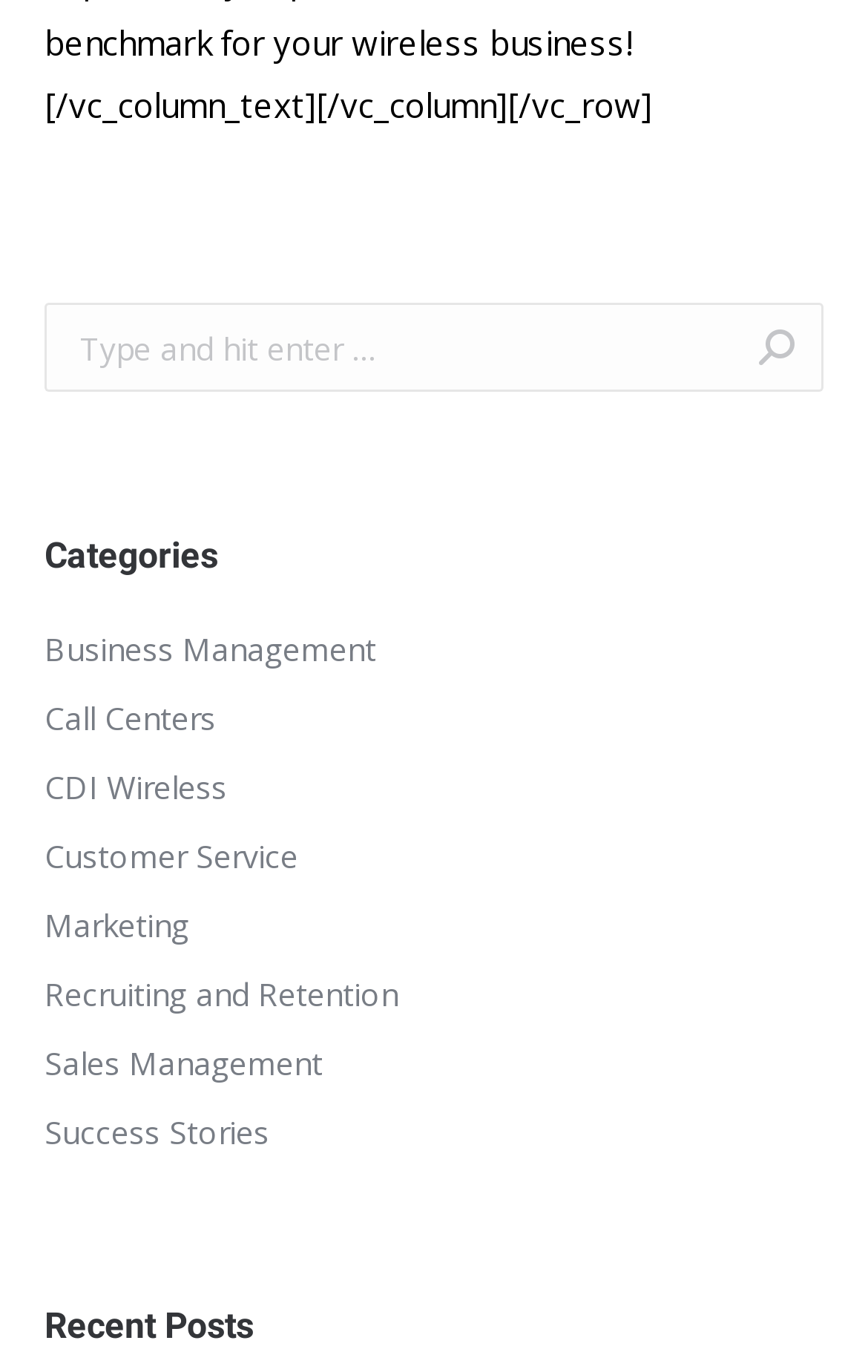Highlight the bounding box coordinates of the element that should be clicked to carry out the following instruction: "Download the 'Bow duping demonstration.mp4' file". The coordinates must be given as four float numbers ranging from 0 to 1, i.e., [left, top, right, bottom].

None